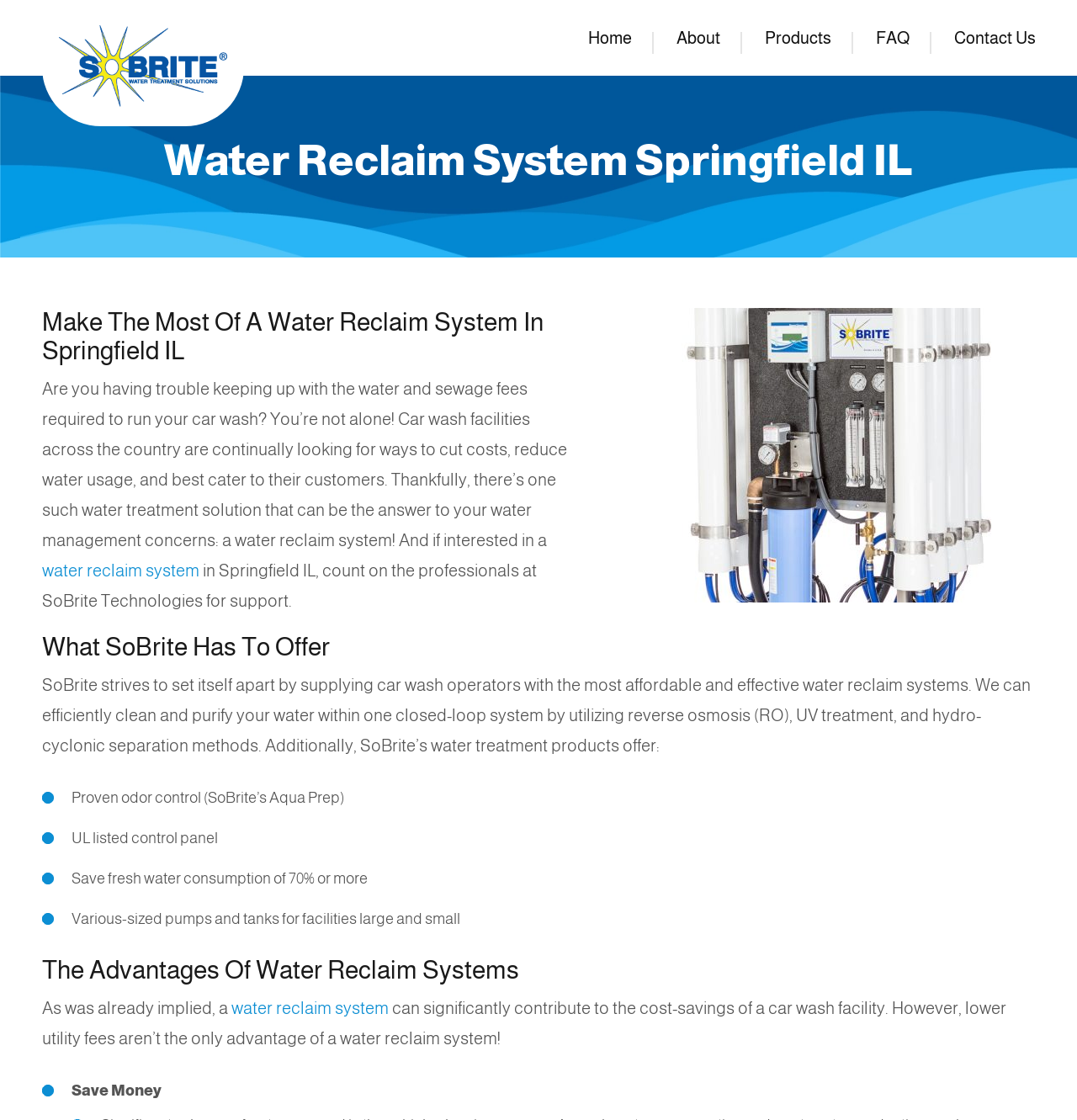Pinpoint the bounding box coordinates of the clickable area needed to execute the instruction: "Contact Us". The coordinates should be specified as four float numbers between 0 and 1, i.e., [left, top, right, bottom].

None